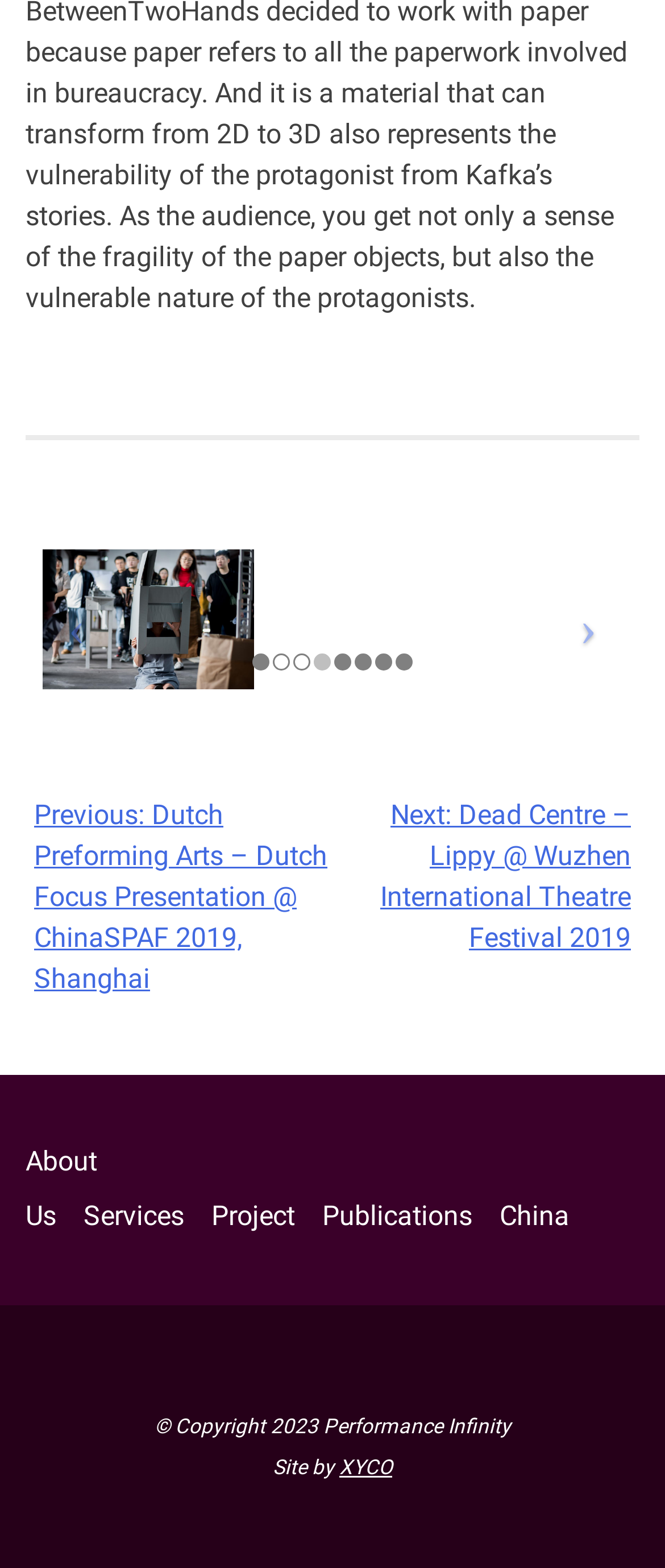Based on what you see in the screenshot, provide a thorough answer to this question: How many sections are there in the navigation?

I looked at the navigation section and found only one section, which is 'Posts'.